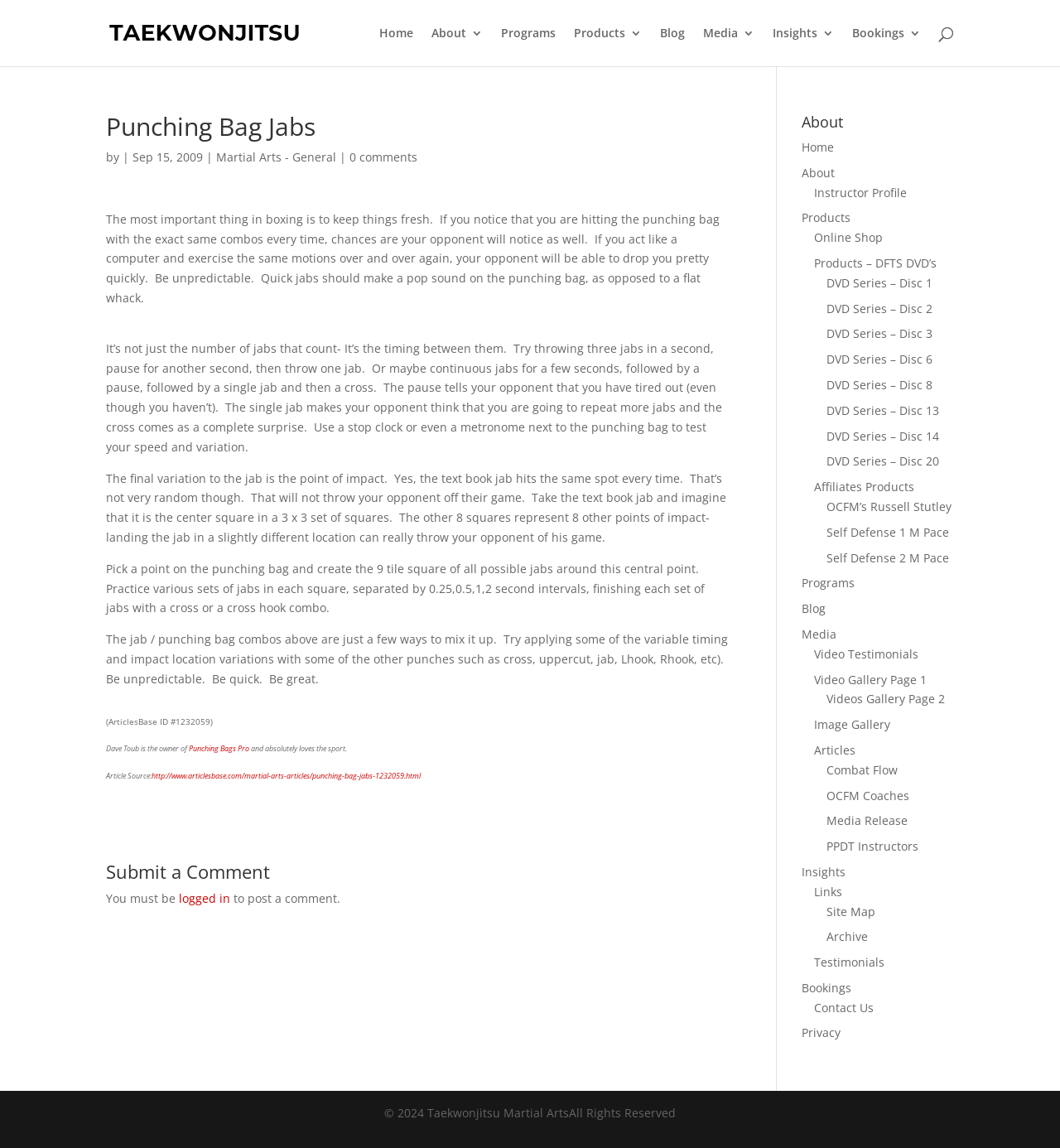Locate the bounding box coordinates of the area to click to fulfill this instruction: "Click the 'Home' link". The bounding box should be presented as four float numbers between 0 and 1, in the order [left, top, right, bottom].

[0.358, 0.024, 0.39, 0.058]